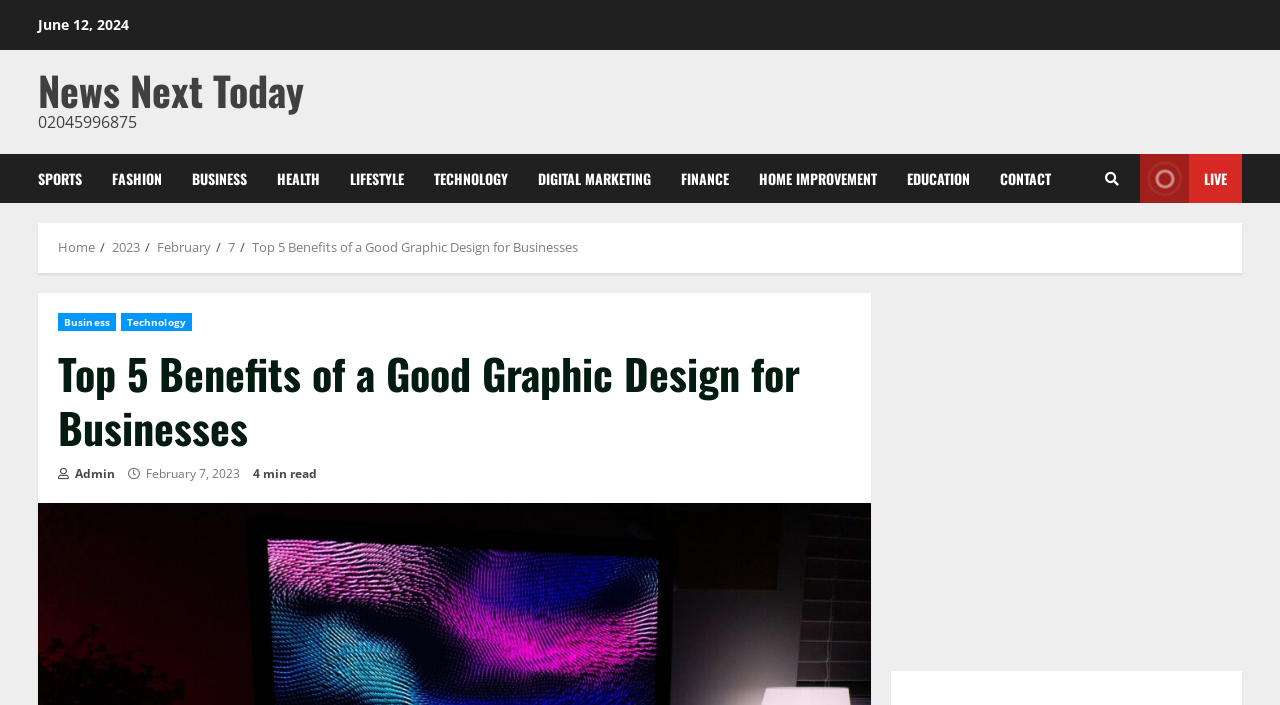Explain the contents of the webpage comprehensively.

The webpage appears to be a news article or blog post titled "Top 5 Benefits of a Good Graphic Design for Businesses" from the website "News Next Today". At the top left of the page, there is a date "June 12, 2024" and a link to the website's homepage "News Next Today" next to it. Below these elements, there is a phone number "02045996875" displayed.

On the top right of the page, there is a navigation menu with various categories such as "SPORTS", "FASHION", "BUSINESS", and others, stretching from left to right. Each category is a clickable link.

Below the navigation menu, there is a breadcrumbs navigation section that shows the path to the current article, with links to "Home", "2023", "February", "7", and the current article title.

The main content of the page is divided into sections. At the top, there is a header section with links to "Business" and "Technology" categories, followed by the article title "Top 5 Benefits of a Good Graphic Design for Businesses" in a larger font. Below the title, there is a link to the author or administrator, an icon, and the date "February 7, 2023" and a "4 min read" indicator.

The rest of the page likely contains the article content, but the accessibility tree does not provide the text of the article.